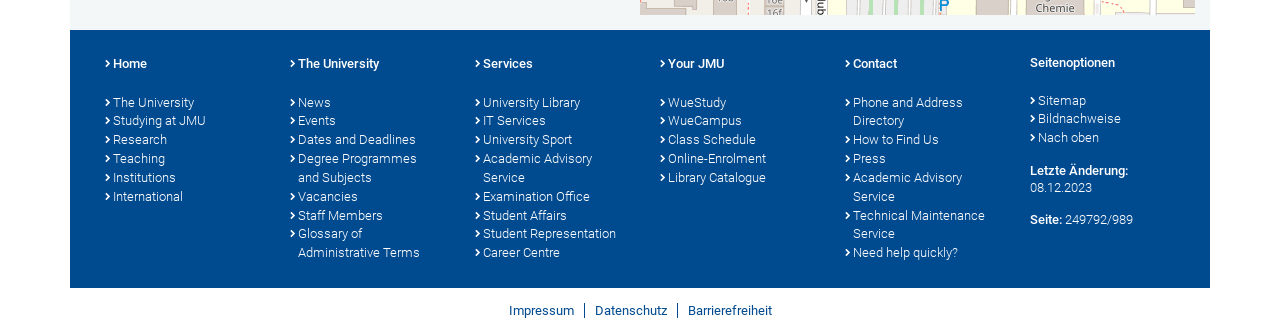What is the purpose of the 'Seitenoptionen' section?
Look at the image and provide a detailed response to the question.

I found the StaticText element with the text 'Seitenoptionen', which is likely a section title, and the adjacent link elements with titles such as 'Sitemap' and 'Bildnachweise', which suggest that this section provides page options or utilities.